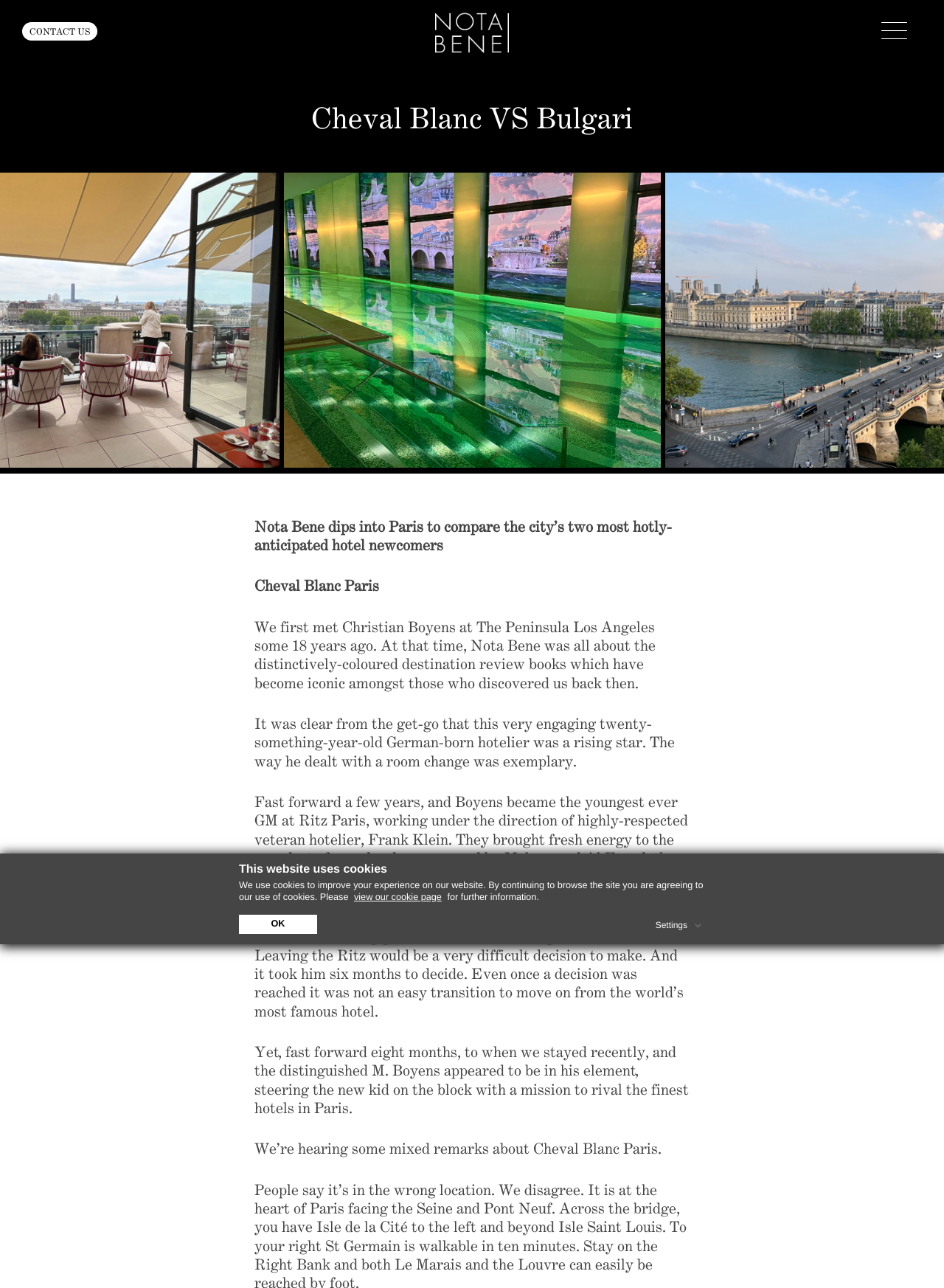Locate the bounding box coordinates of the area to click to fulfill this instruction: "go to home page". The bounding box should be presented as four float numbers between 0 and 1, in the order [left, top, right, bottom].

[0.078, 0.817, 0.134, 0.828]